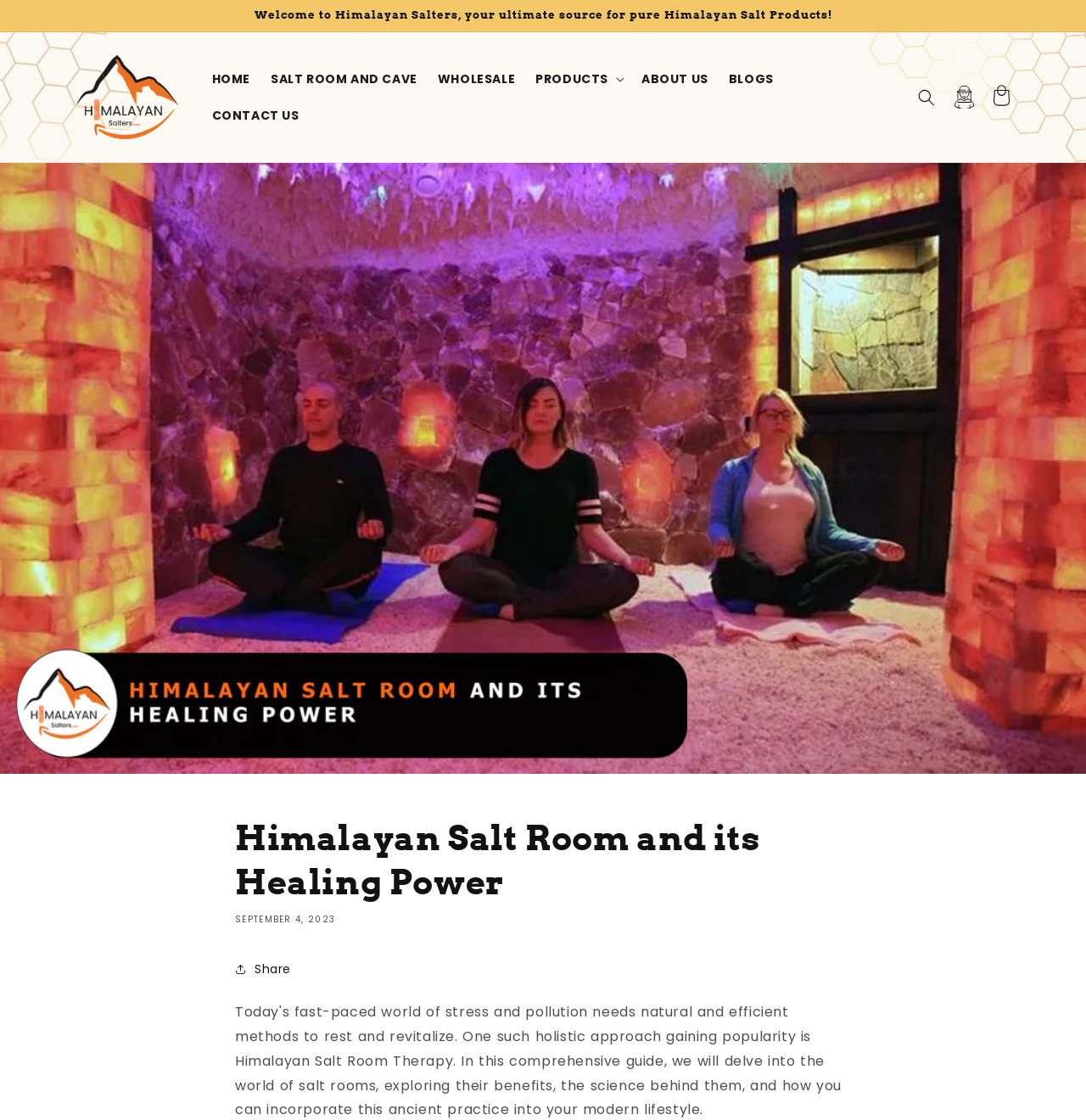Pinpoint the bounding box coordinates for the area that should be clicked to perform the following instruction: "Search for products".

[0.836, 0.07, 0.87, 0.103]